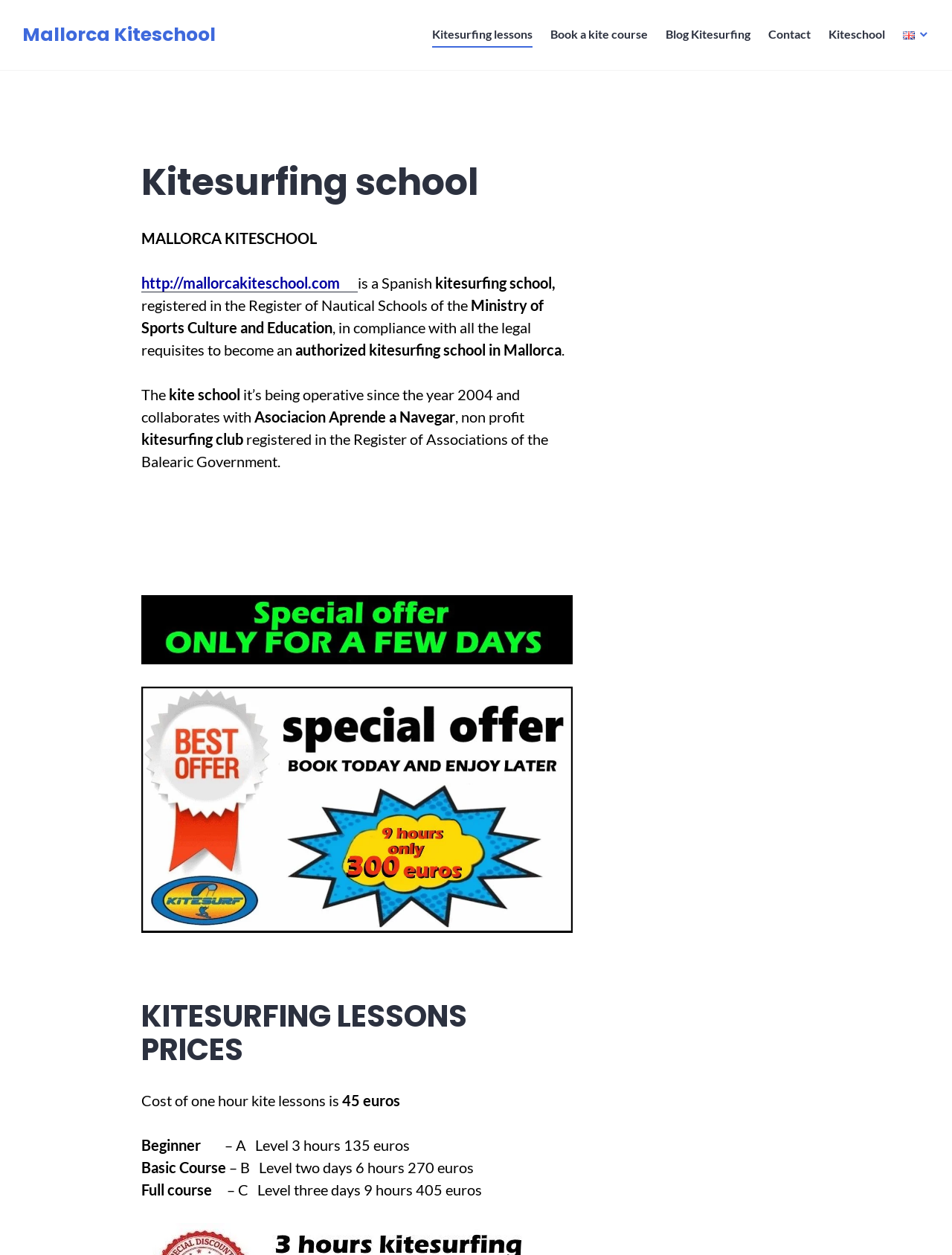Find the bounding box of the UI element described as follows: "Kiteschool".

[0.87, 0.018, 0.93, 0.038]